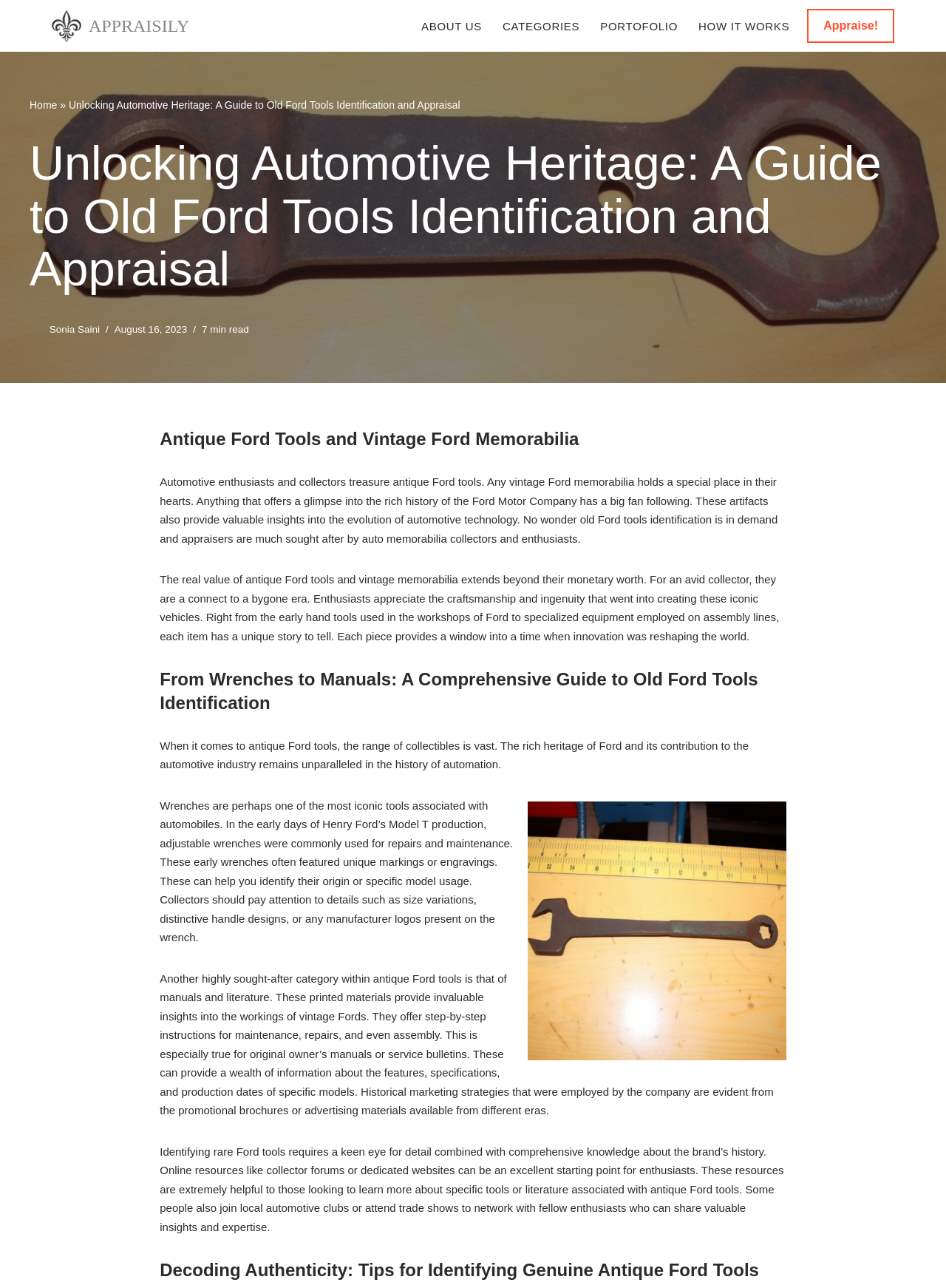Describe the webpage meticulously, covering all significant aspects.

This webpage is about old Ford tools identification and appraisal, with experts from Appraisily offering guidance. At the top, there is a link to skip to the content, followed by the website's logo and a primary navigation menu with links to "About Us", "Categories", "Portfolio", and "How it Works". On the right side, there is a call-to-action link "Appraise!".

Below the navigation menu, there is a heading that reads "Unlocking Automotive Heritage: A Guide to Old Ford Tools Identification and Appraisal". Next to it, there is a small image of a person, Sonia Saini, with a link to her profile and a timestamp of August 16, 2023. The article has a 7-minute read time.

The main content of the webpage is divided into sections, each with a heading. The first section discusses the value of antique Ford tools and vintage memorabilia, highlighting their significance beyond monetary worth. The second section provides a comprehensive guide to old Ford tools identification, covering a range of collectibles, including wrenches and manuals.

The webpage features several paragraphs of text, with headings that break up the content. There are also images, including a figure with a link, but no captions are provided. The text is well-structured, with clear headings and concise paragraphs that provide valuable information about old Ford tools and their identification.